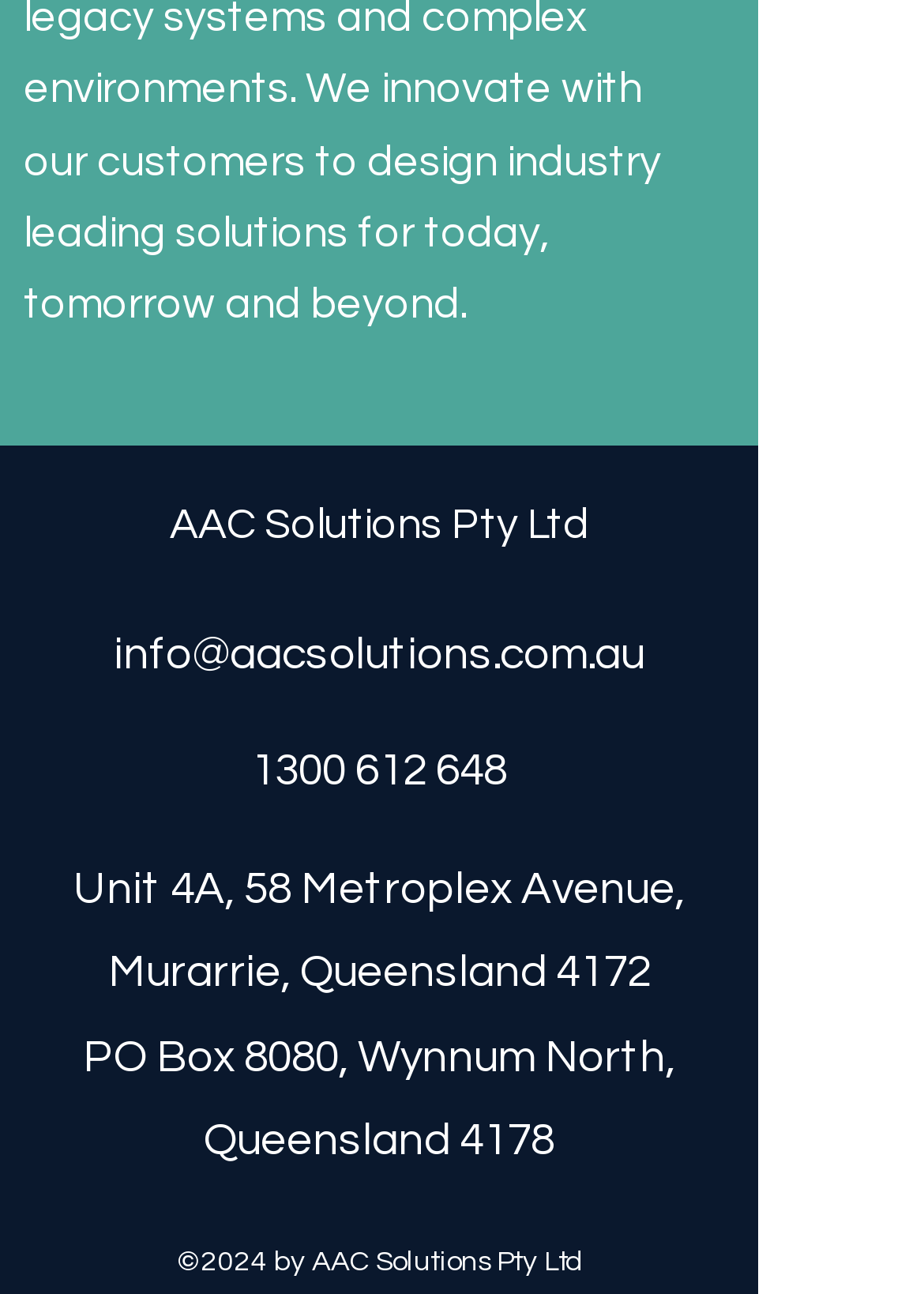What is the postal address?
Based on the visual information, provide a detailed and comprehensive answer.

The postal address can be found in the StaticText element with the text 'PO Box 8080, Wynnum North, Queensland 4178' which is located below the physical address.